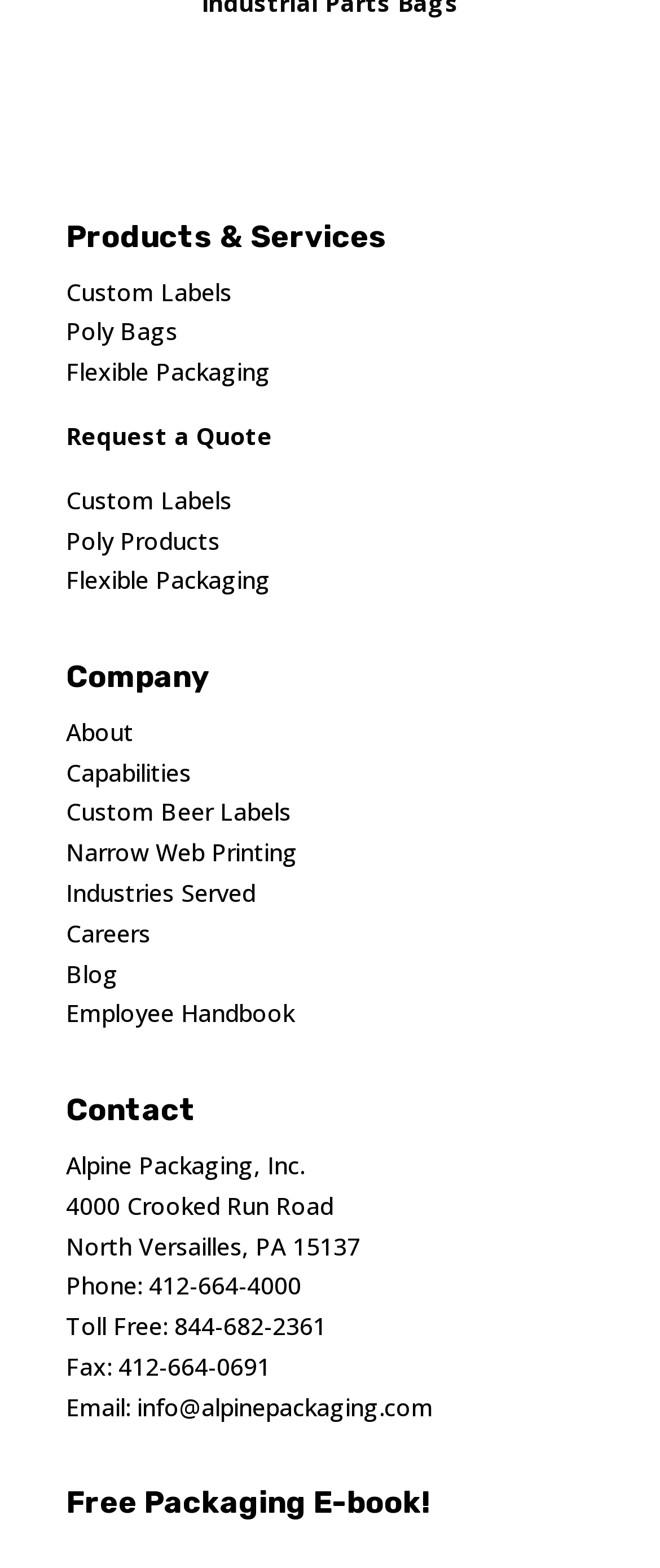Specify the bounding box coordinates of the element's region that should be clicked to achieve the following instruction: "Download the Free Packaging E-book". The bounding box coordinates consist of four float numbers between 0 and 1, in the format [left, top, right, bottom].

[0.1, 0.949, 0.869, 0.981]